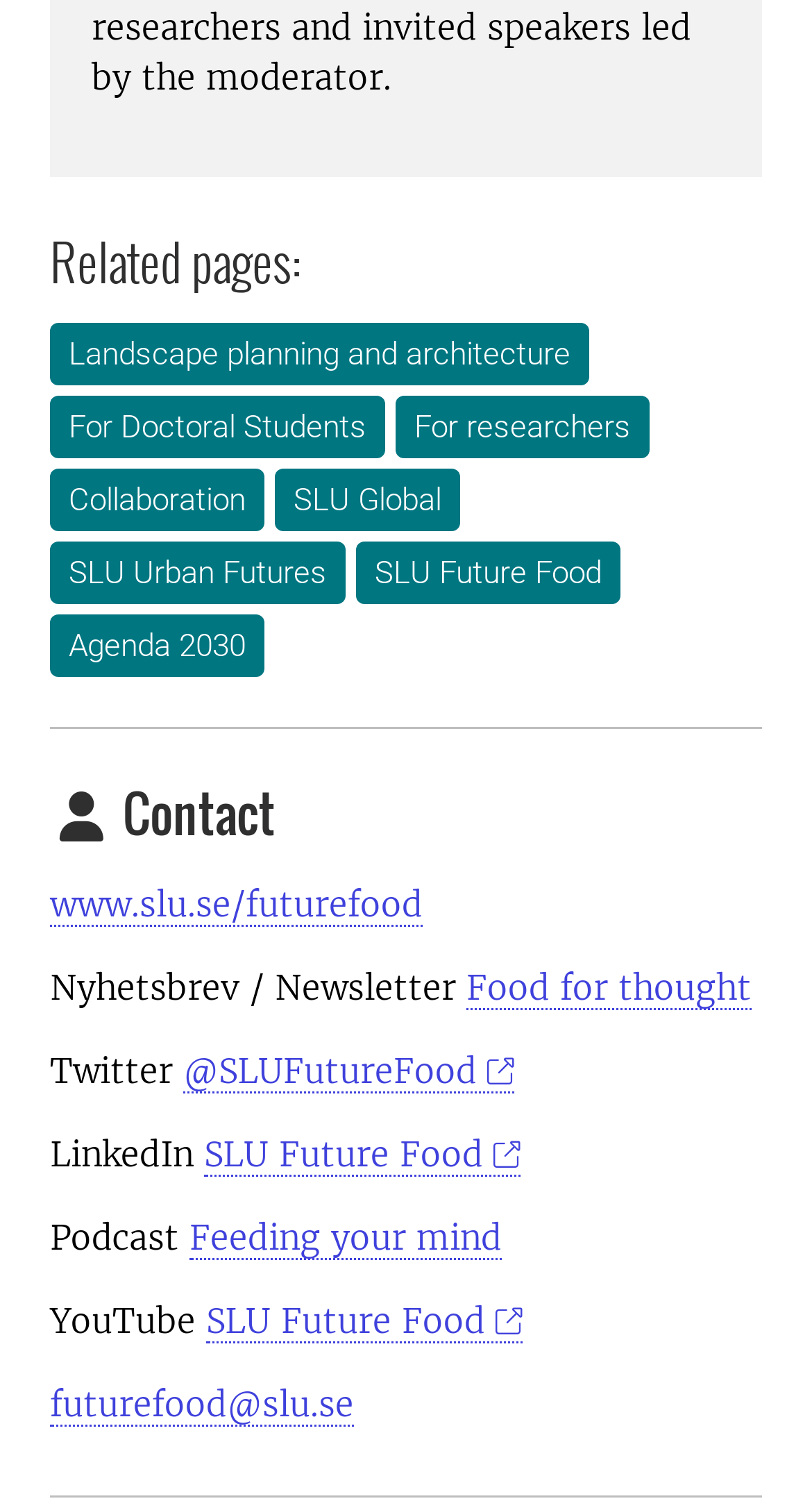Locate the UI element described by @SLUFutureFood and provide its bounding box coordinates. Use the format (top-left x, top-left y, bottom-right x, bottom-right y) with all values as floating point numbers between 0 and 1.

[0.226, 0.7, 0.634, 0.729]